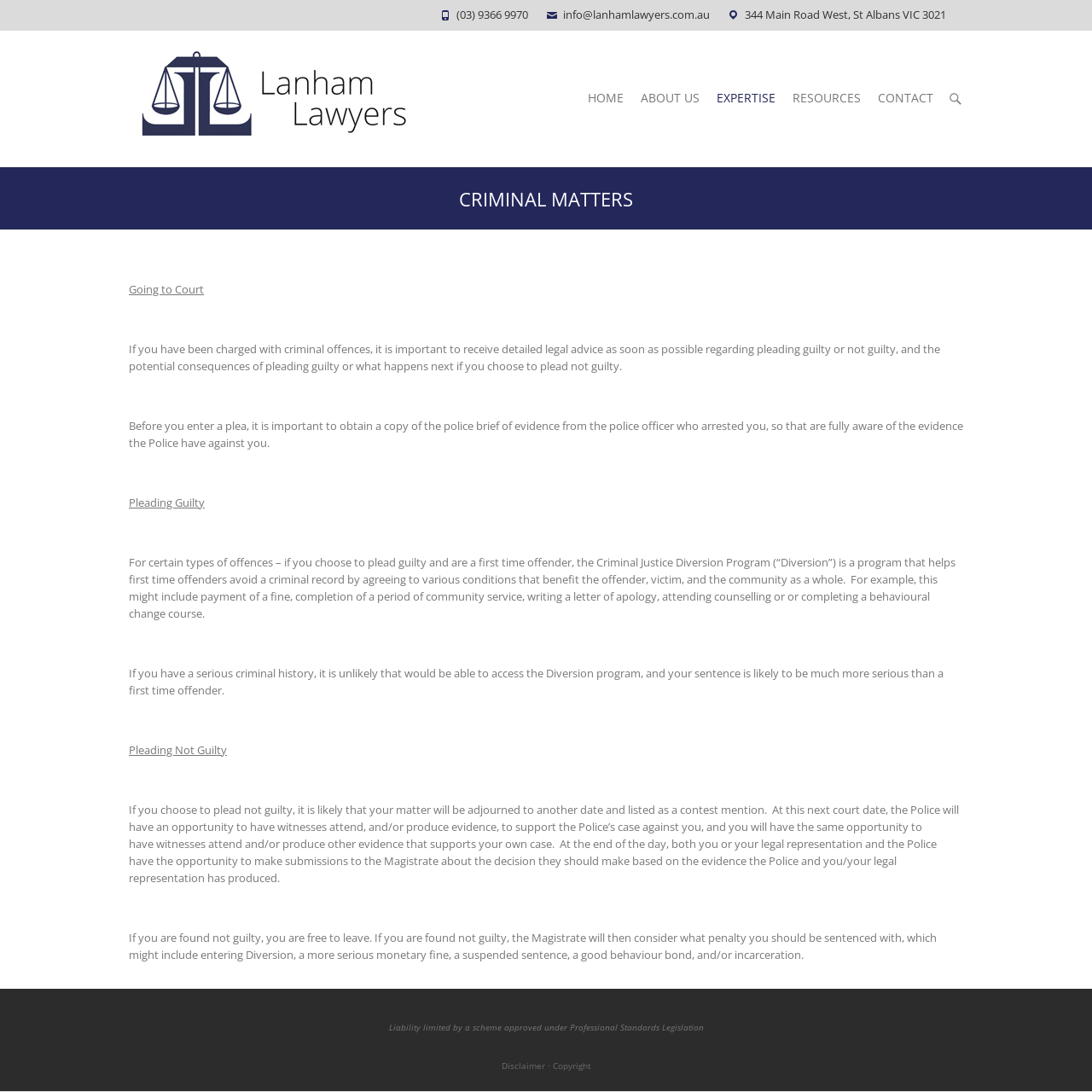Provide an in-depth description of the elements and layout of the webpage.

This webpage is about Lanham Lawyers, a law firm that specializes in criminal matters. At the top left corner, there is a logo of Lanham Lawyers, which is also a link to the homepage. Next to the logo, there is a heading that reads "Lanham Lawyers". Below the logo, there are three links: a phone number, an email address, and a physical address.

The main navigation menu is located at the top center of the page, with links to "HOME", "ABOUT US", "EXPERTISE", "RESOURCES", and "CONTACT". 

The main content of the page is divided into two sections. The first section has a heading "CRIMINAL MATTERS" and provides information about going to court, pleading guilty or not guilty, and the potential consequences of each option. There are several paragraphs of text that explain the process in detail.

At the bottom of the page, there is a footer section that contains a disclaimer, a copyright notice, and a liability statement. The disclaimer and copyright notice are links, and the liability statement is a short paragraph of text.